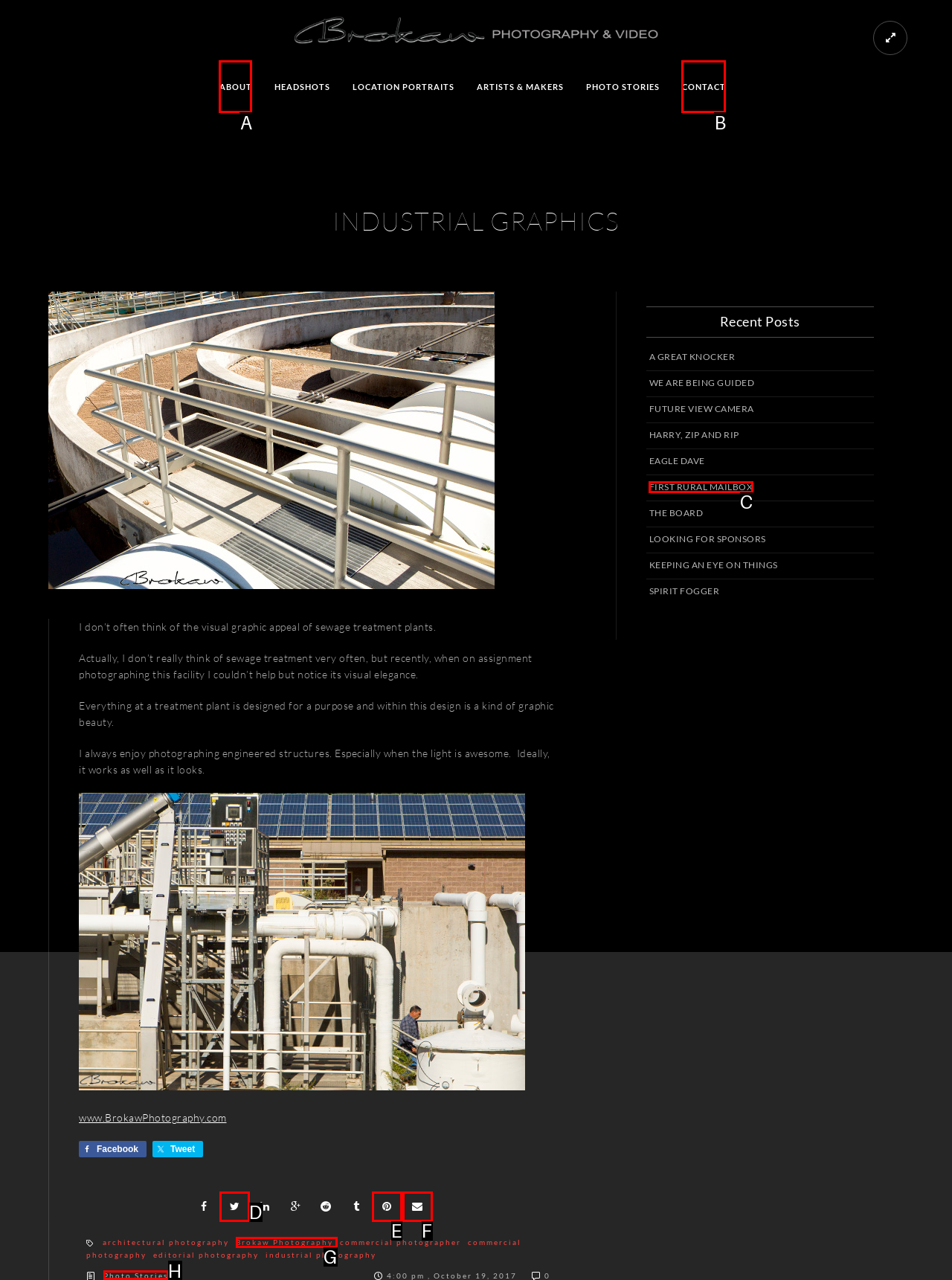Determine which option aligns with the description: title="Share". Provide the letter of the chosen option directly.

E